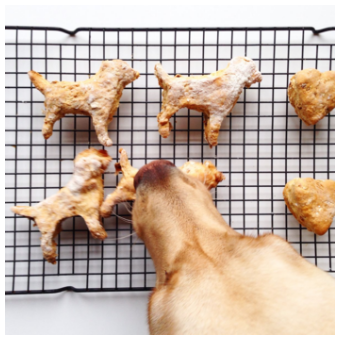What is the title of the article?
Look at the image and respond with a single word or a short phrase.

Doggy Treats from Raincoats & Retrievers